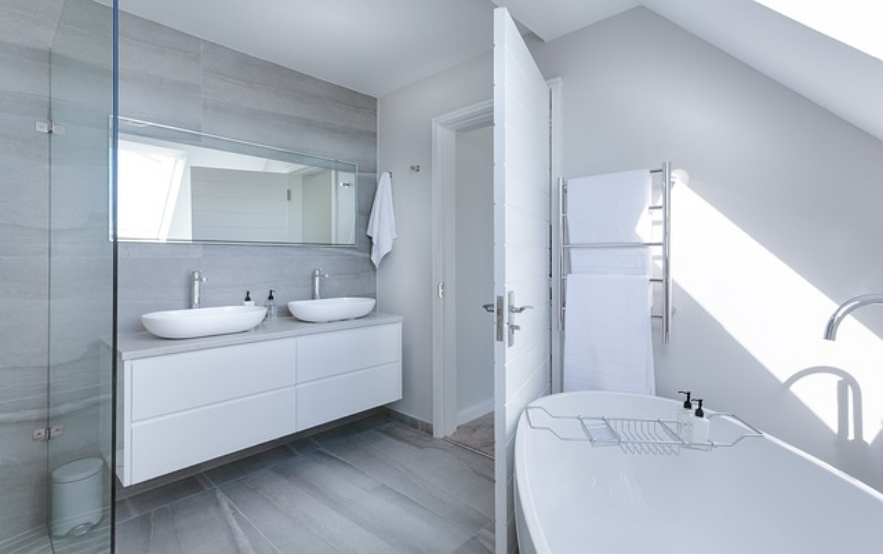What is the shape of the vessels on the vanity?
Provide a one-word or short-phrase answer based on the image.

Round